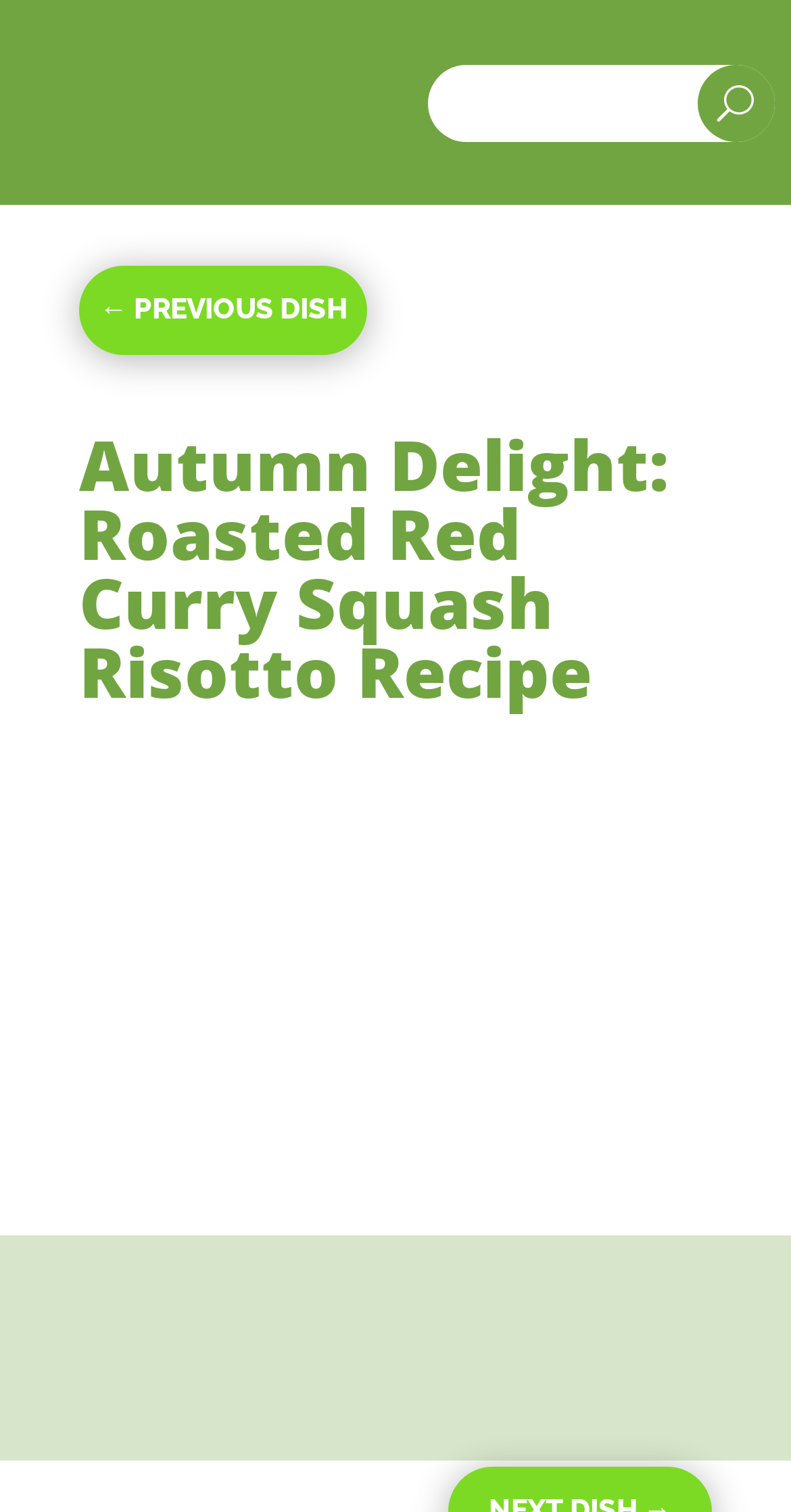Give a comprehensive overview of the webpage, including key elements.

This webpage is a recipe page for Autumn Delight: Roasted Red Curry Squash Risotto. At the top left, there is a link to a previous dish. Below it, the title "Autumn Delight: Roasted Red Curry Squash Risotto Recipe" is prominently displayed as a heading. To the right of the title, there are two lines of text, "Dec 11, 2023" and "|", followed by a link to "Main Courses".

Above the title, there is a search bar that spans most of the width of the page, with a textbox and a button labeled "U" on the right side. On the top right, there is a link and a button labeled "a".

The main content of the page is an image that takes up most of the page, showcasing the finished dish. The image is positioned below the title and search bar, and it stretches from the left to the right edge of the page.